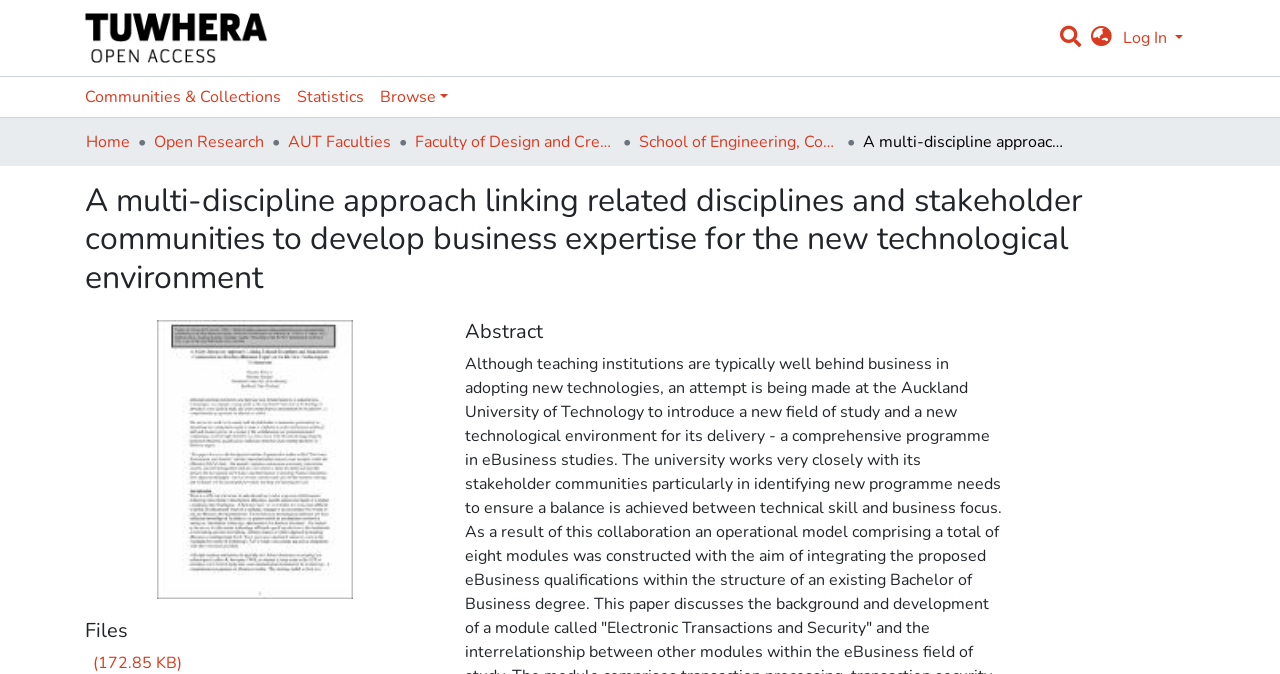Find the bounding box coordinates for the area that must be clicked to perform this action: "View files".

[0.066, 0.865, 0.332, 0.898]